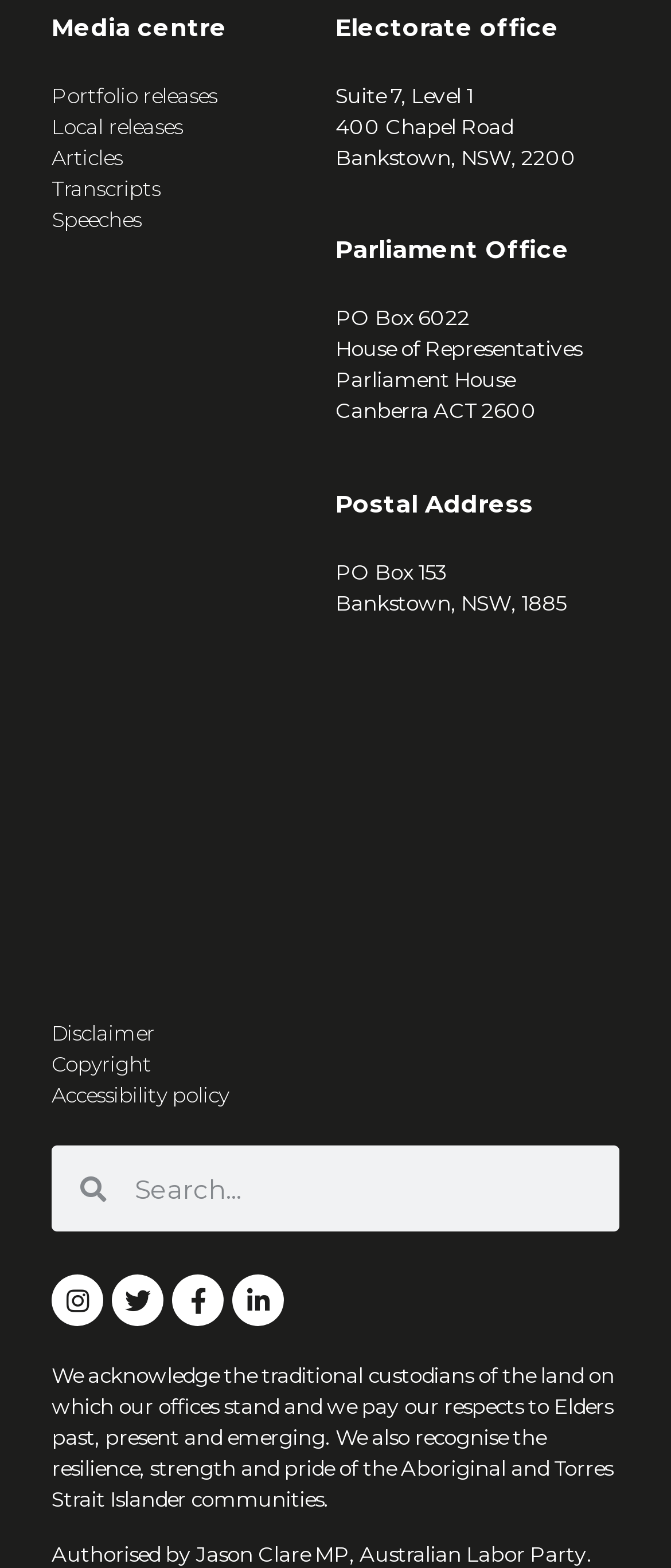Reply to the question below using a single word or brief phrase:
How many links are there in the top-left section?

6